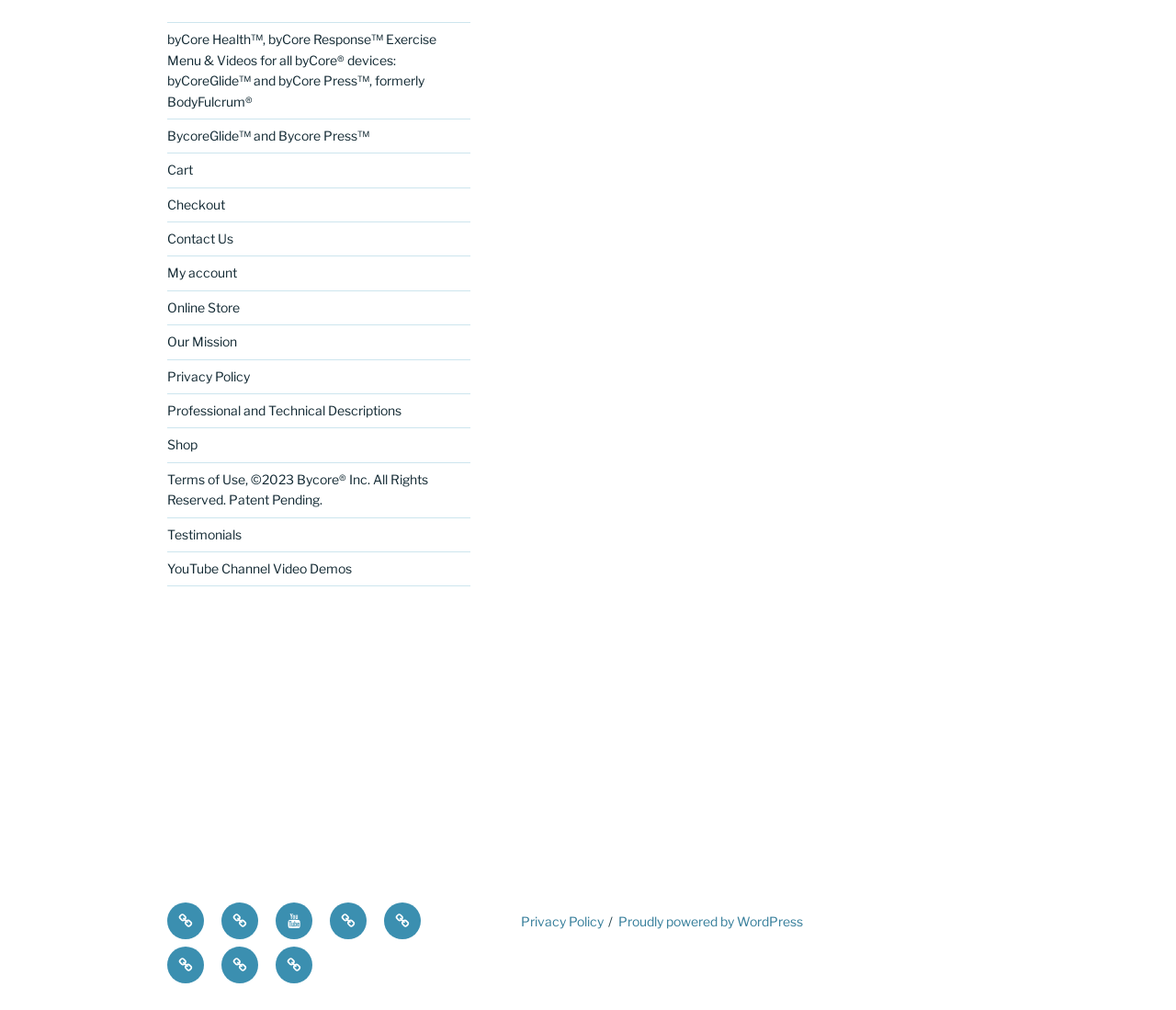Identify the bounding box coordinates necessary to click and complete the given instruction: "Check privacy policy".

[0.443, 0.904, 0.513, 0.92]